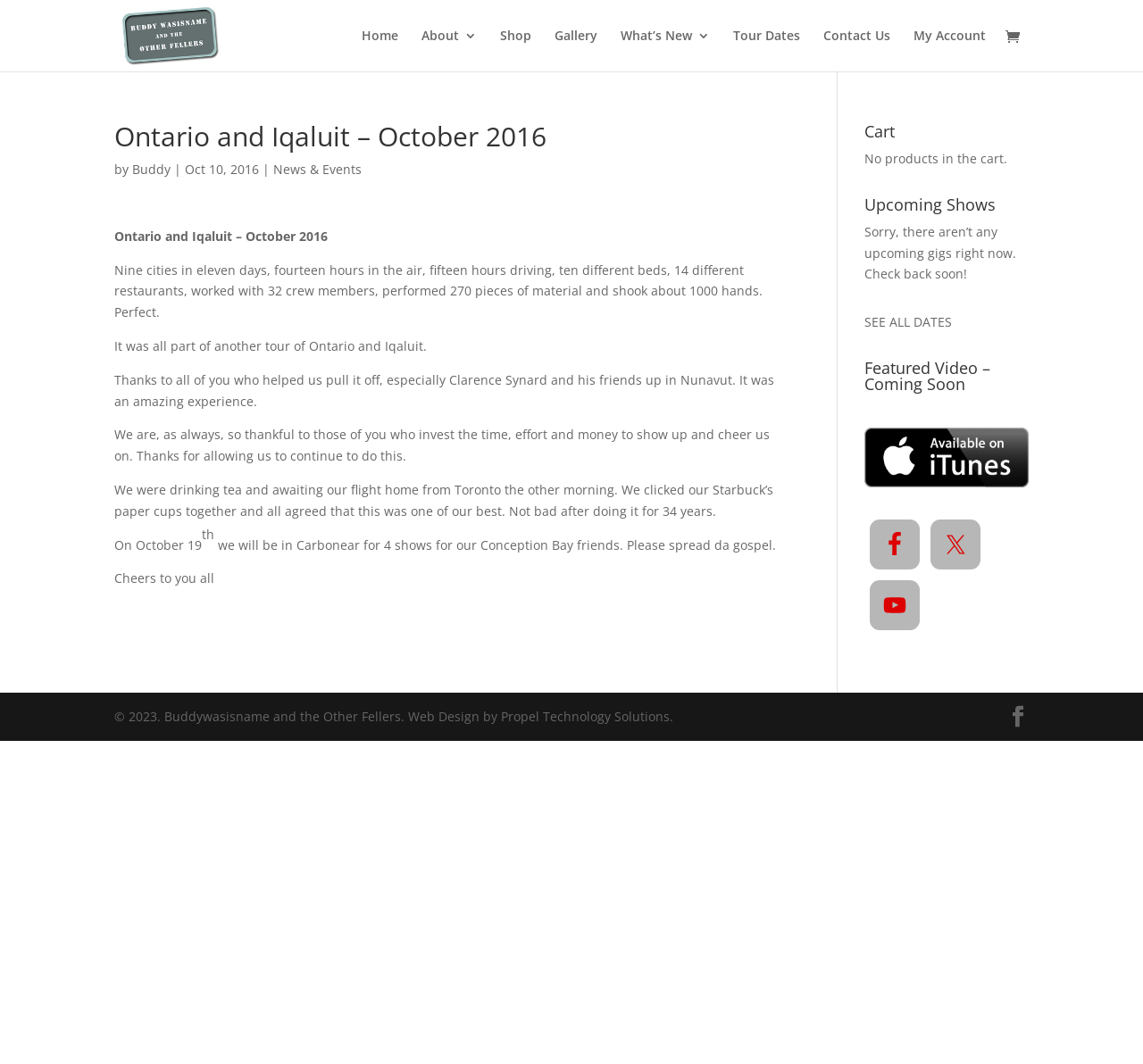Please determine the bounding box coordinates for the element that should be clicked to follow these instructions: "Read the 'Minority Stress: What is it and what can we do about it?' article".

None